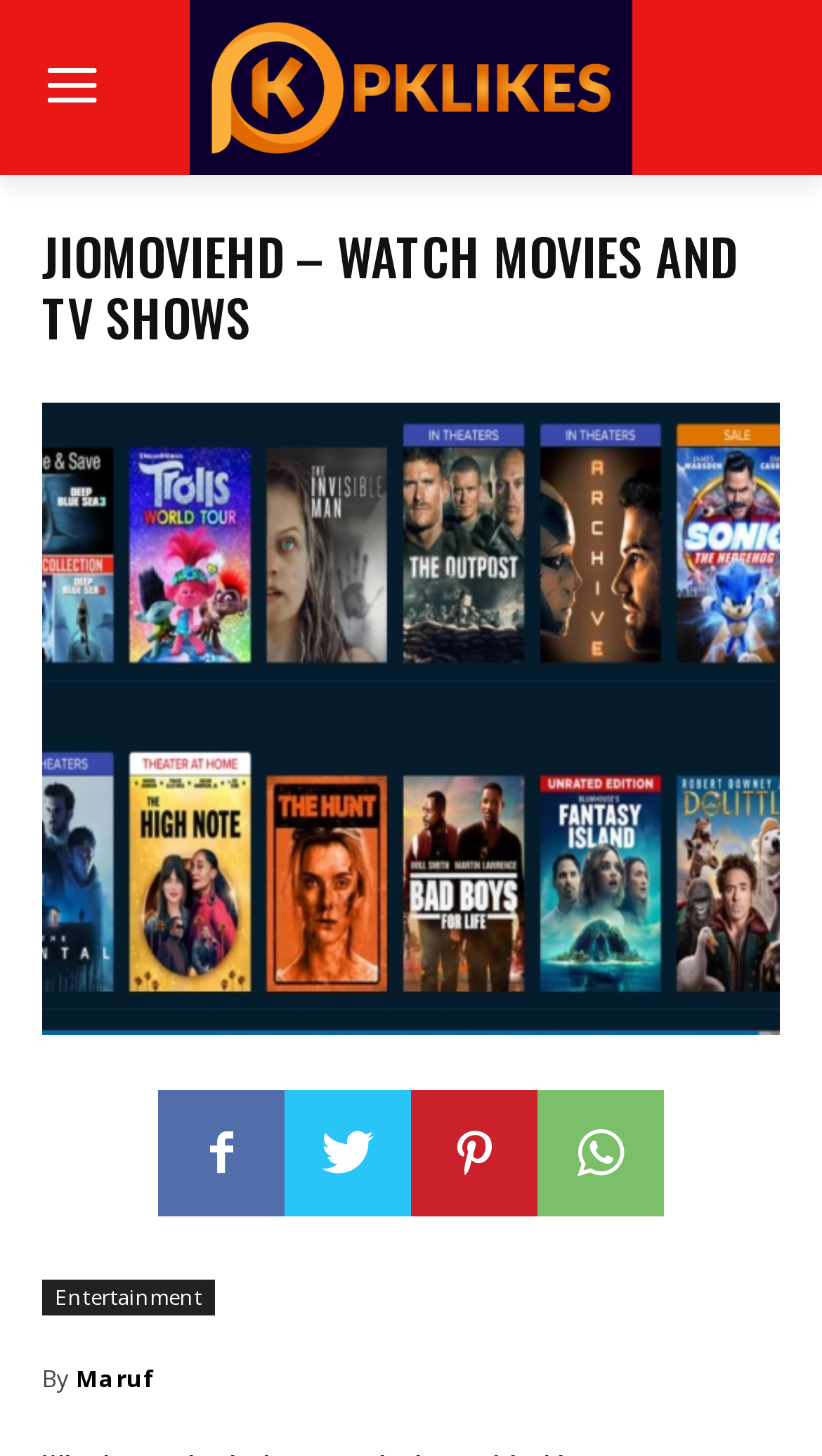Illustrate the webpage thoroughly, mentioning all important details.

The webpage is titled "JiomovieHD - Watch Movies and TV Shows" and appears to be a movie and TV show streaming platform. At the top left corner, there is a menu button link. Next to it, on the top center, is the website's logo, which is an image. The logo is accompanied by a heading that repeats the website's title.

Below the logo, there are four social media links, represented by icons, aligned horizontally across the top of the page. These icons are for unknown social media platforms, represented by Unicode characters.

On the top right side, there is a link labeled "Entertainment". Below it, there is a static text "By" followed by a link to the author's name, "Maruf". The author's name is positioned at the bottom right corner of the page.

Overall, the webpage has a simple layout with a focus on the website's title and logo at the top, followed by social media links and a brief author credit at the bottom.